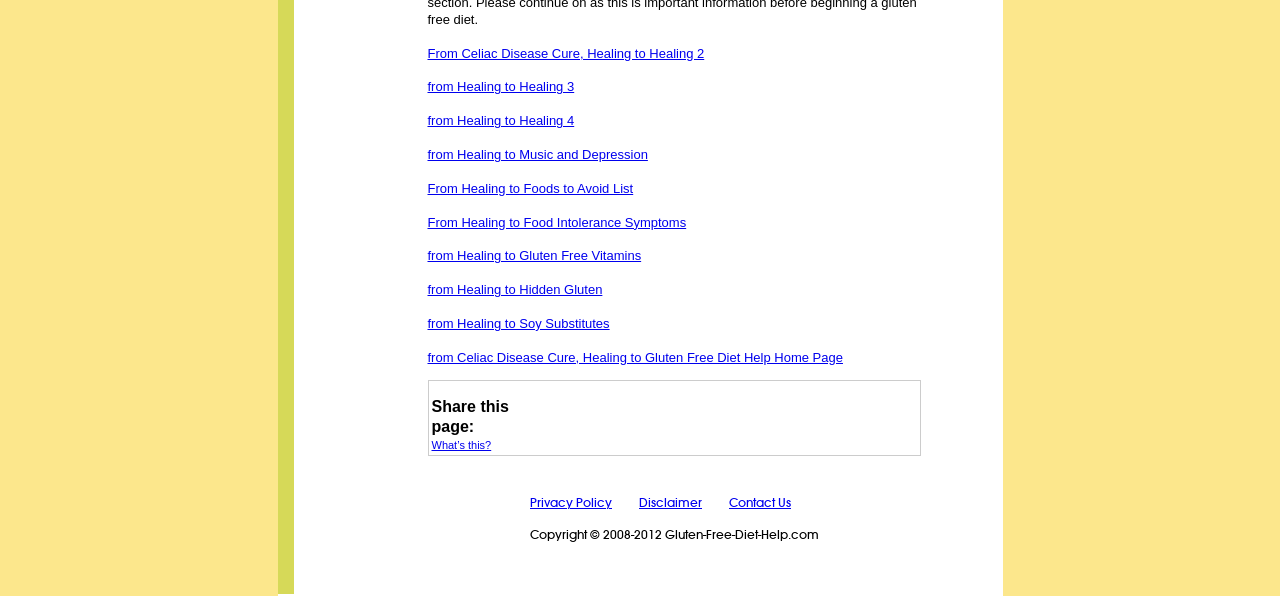Please identify the bounding box coordinates of the clickable element to fulfill the following instruction: "View 'What’s this?' information". The coordinates should be four float numbers between 0 and 1, i.e., [left, top, right, bottom].

[0.337, 0.737, 0.384, 0.757]